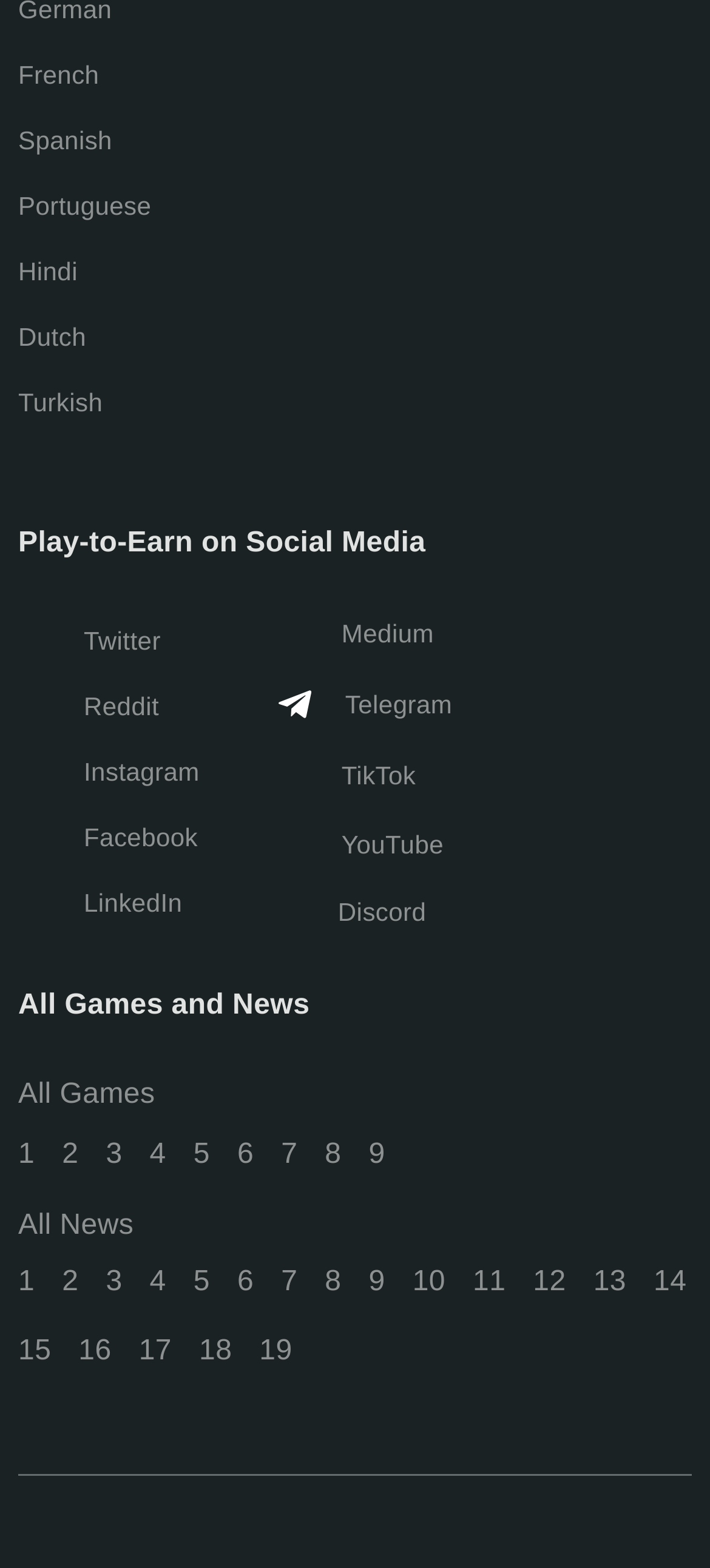What is the purpose of the 'All News' section?
Please utilize the information in the image to give a detailed response to the question.

Based on the heading 'All News' and the links below it, I infer that this section is intended to provide news updates, possibly related to the games or social media platforms listed on the webpage.